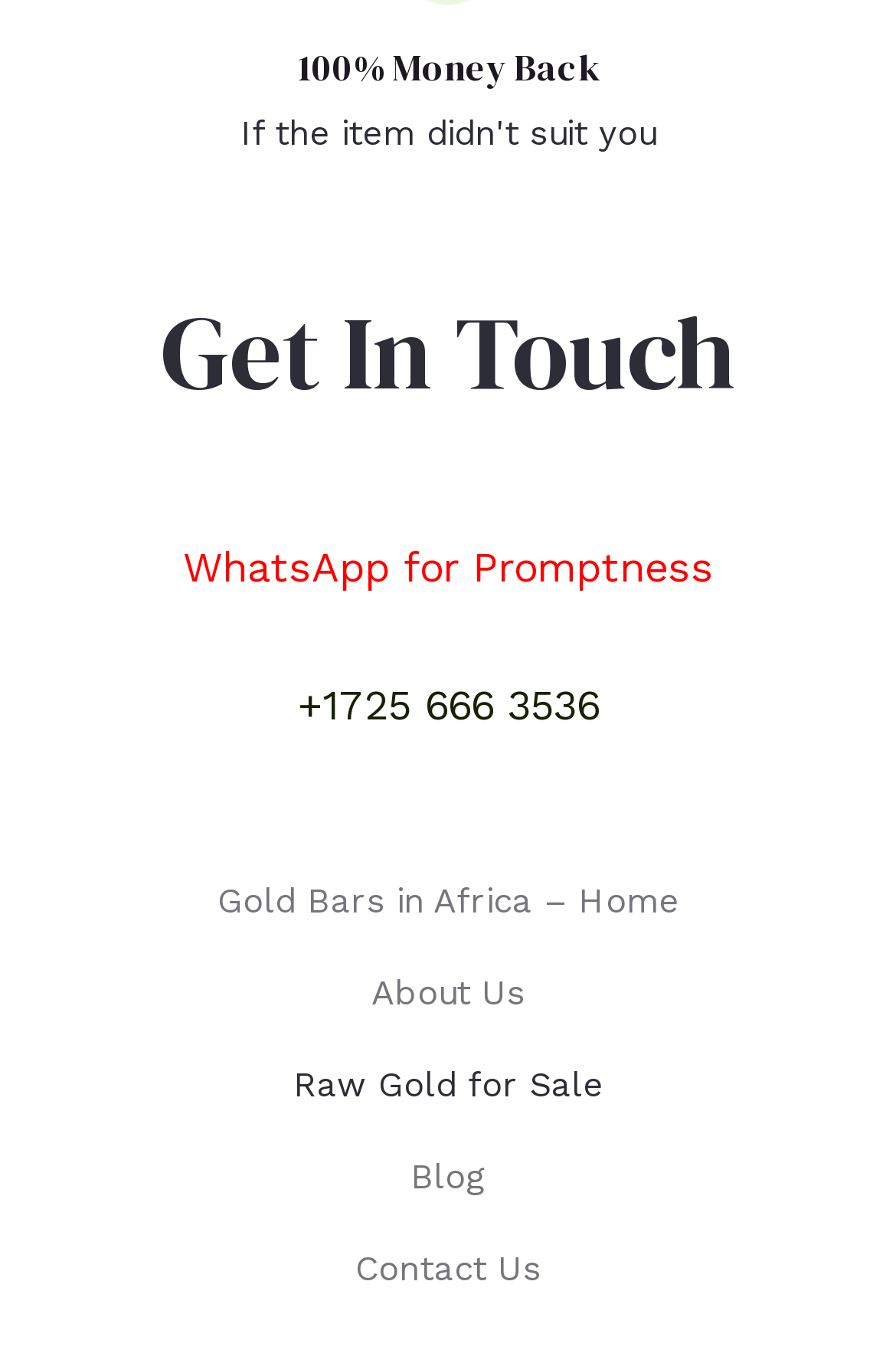What is the purpose of the footer section?
Provide a detailed answer to the question, using the image to inform your response.

I inferred the purpose of the footer section by looking at its content. It has a heading 'Get In Touch' and provides a phone number for WhatsApp, suggesting that the purpose of this section is to provide contact information.